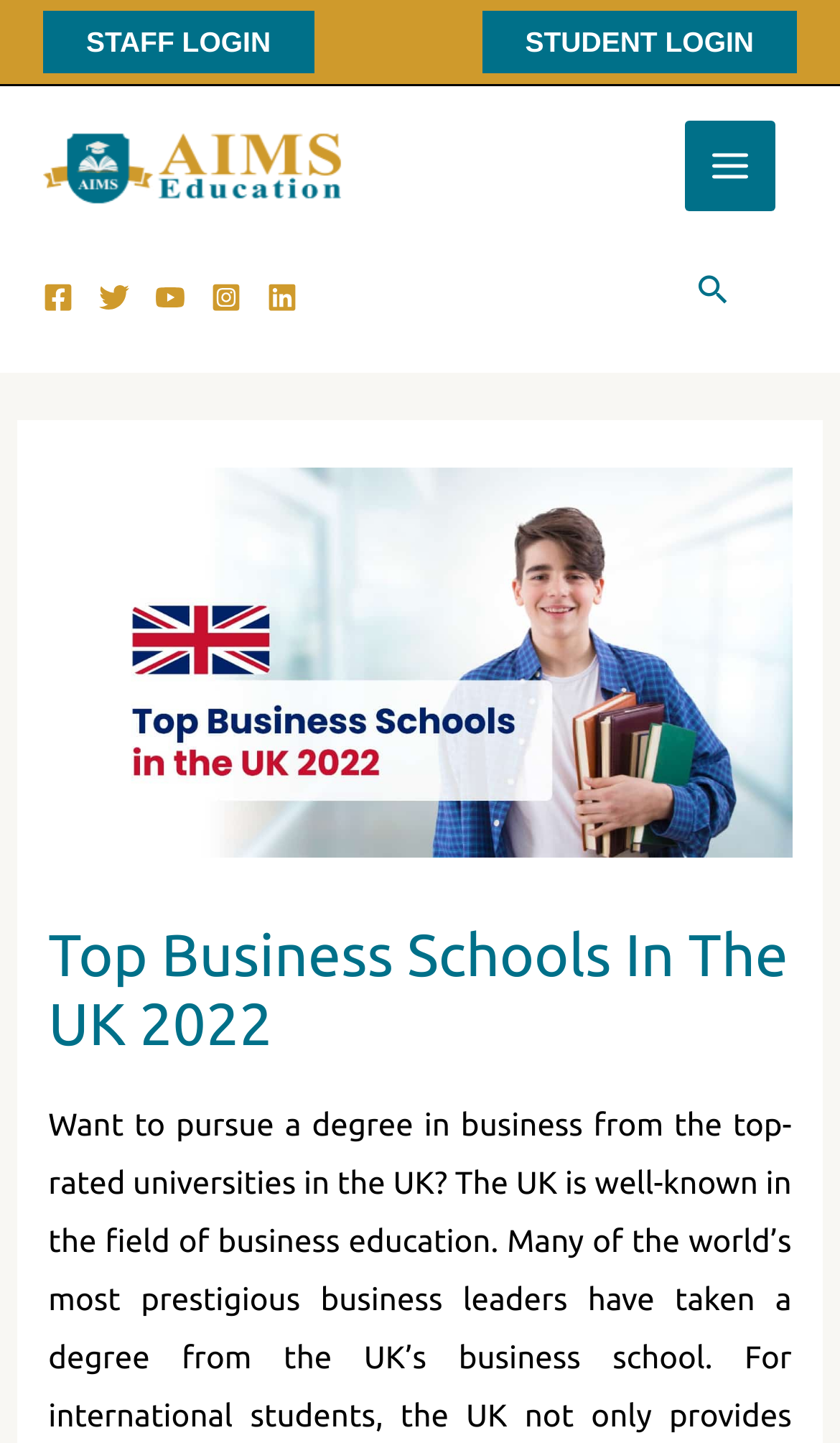Given the element description, predict the bounding box coordinates in the format (top-left x, top-left y, bottom-right x, bottom-right y). Make sure all values are between 0 and 1. Here is the element description: alt="AIMS Education logo"

[0.051, 0.099, 0.41, 0.125]